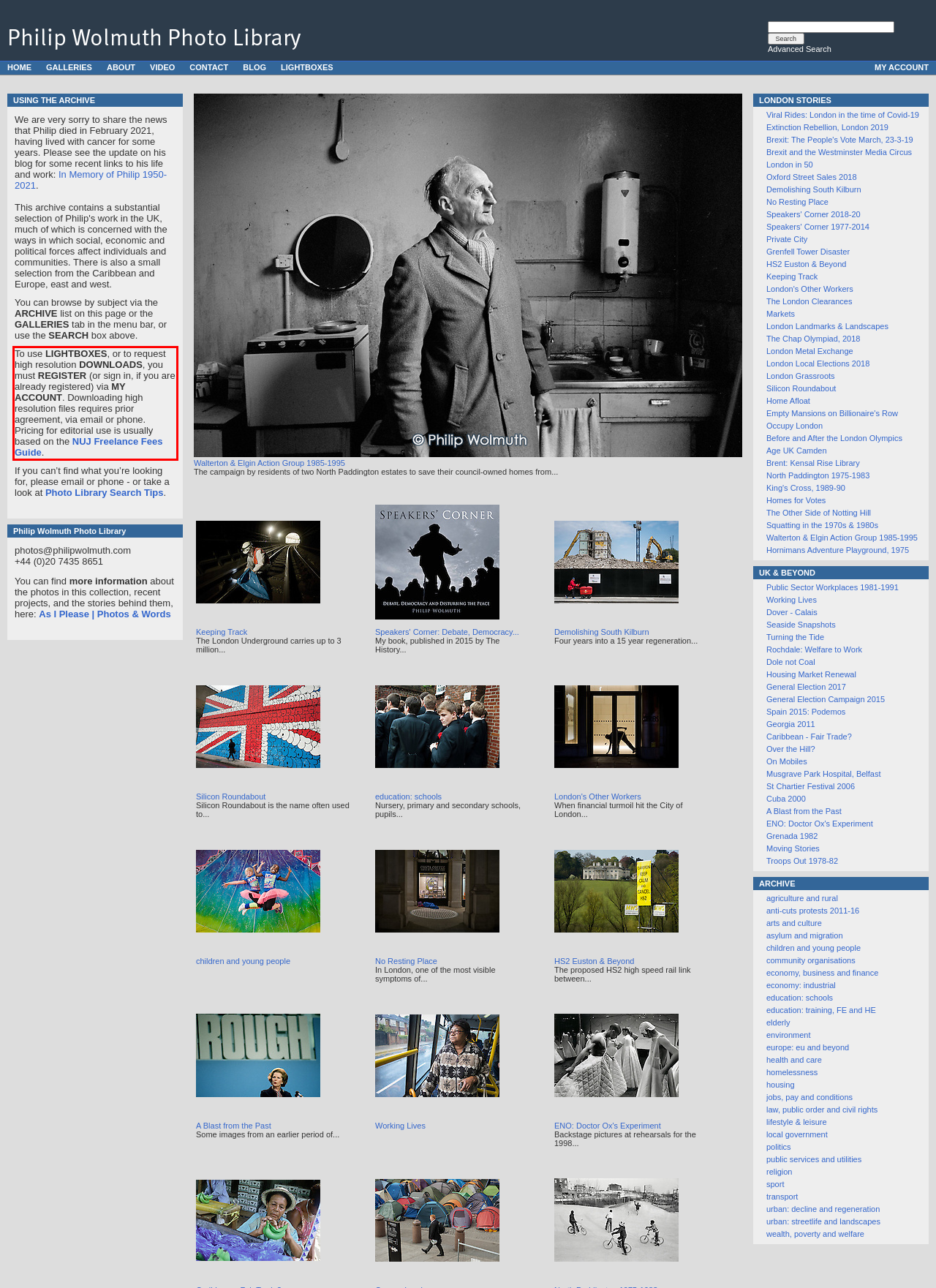Please take the screenshot of the webpage, find the red bounding box, and generate the text content that is within this red bounding box.

To use LIGHTBOXES, or to request high resolution DOWNLOADS, you must REGISTER (or sign in, if you are already registered) via MY ACCOUNT. Downloading high resolution files requires prior agreement, via email or phone. Pricing for editorial use is usually based on the NUJ Freelance Fees Guide.